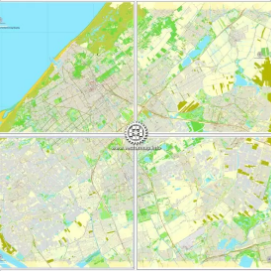What is the purpose of the map's design?
Answer the question in as much detail as possible.

According to the caption, the map is designed for clarity and precision, making it ideal for those who want to navigate or study the city's infrastructure.